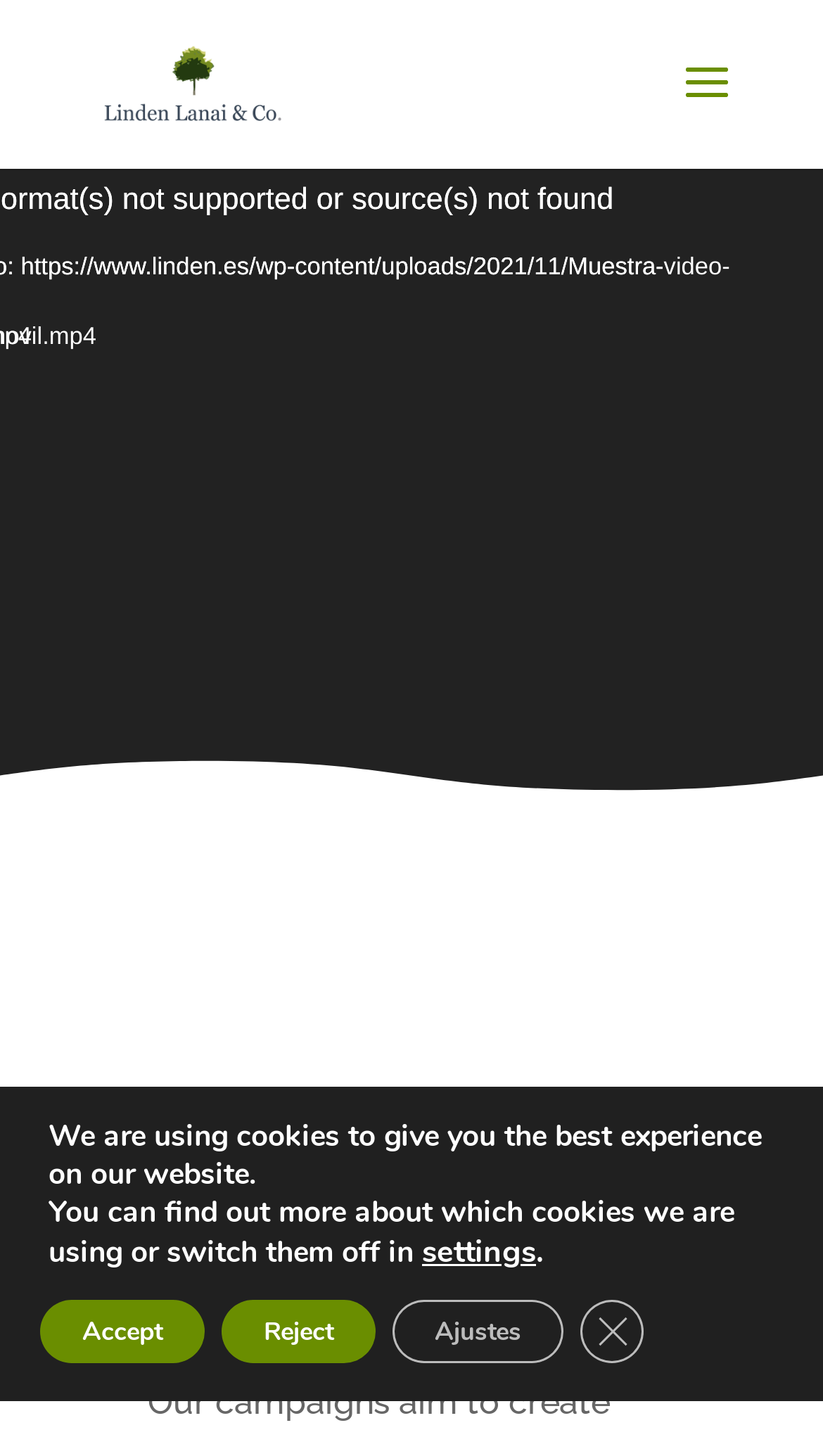Identify the bounding box of the HTML element described here: "alt="Linden Lanai & Co."". Provide the coordinates as four float numbers between 0 and 1: [left, top, right, bottom].

[0.113, 0.04, 0.354, 0.071]